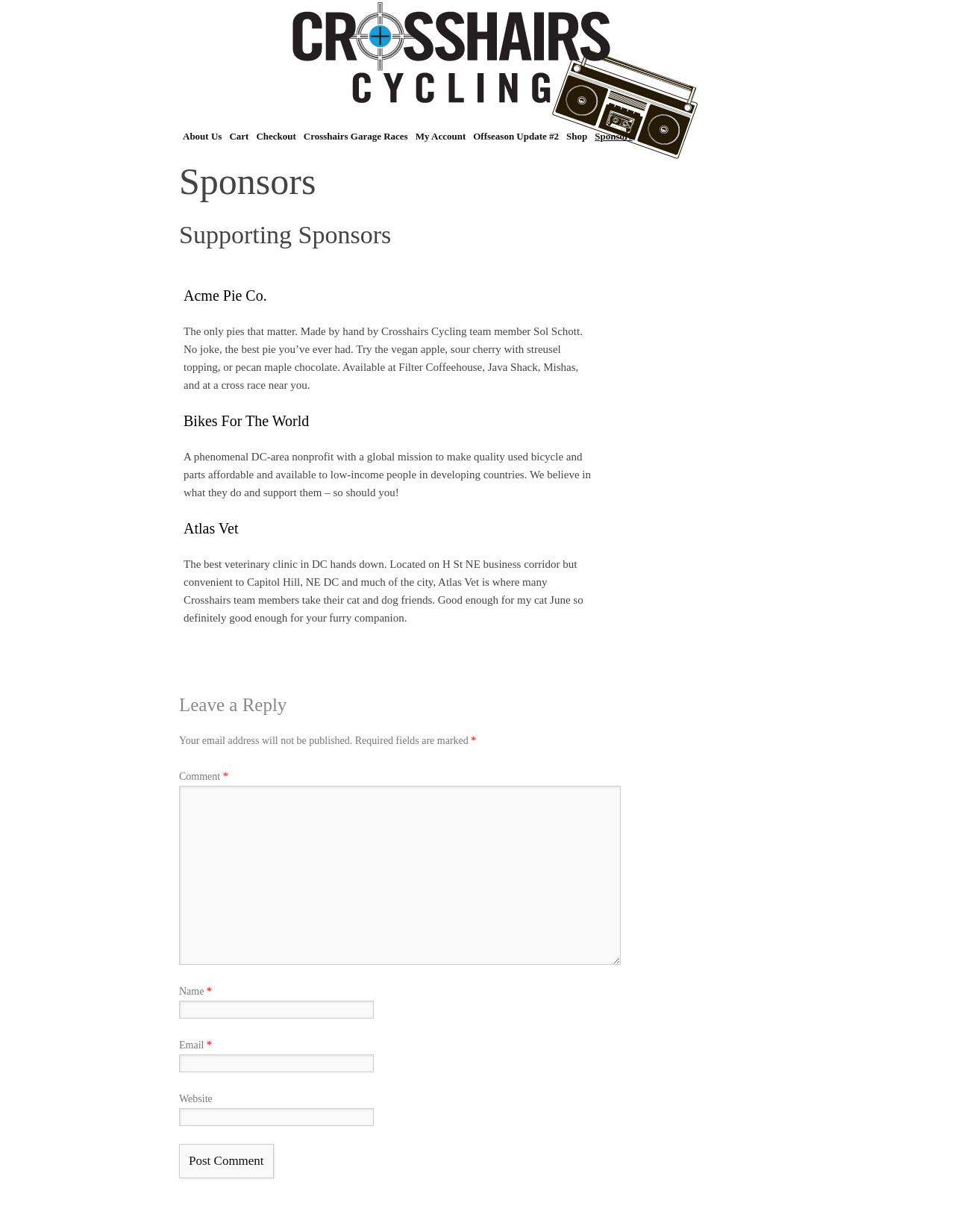Using a single word or phrase, answer the following question: 
What is required to post a comment?

Name, Email, and Comment